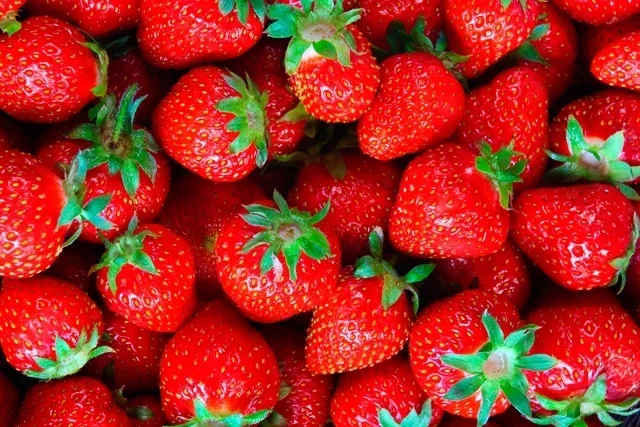How many calories are in 100 grams of strawberries?
Provide a well-explained and detailed answer to the question.

According to the caption, strawberries contain 'around 30 calories per 100 grams', which means that 100 grams of strawberries have approximately 30 calories.